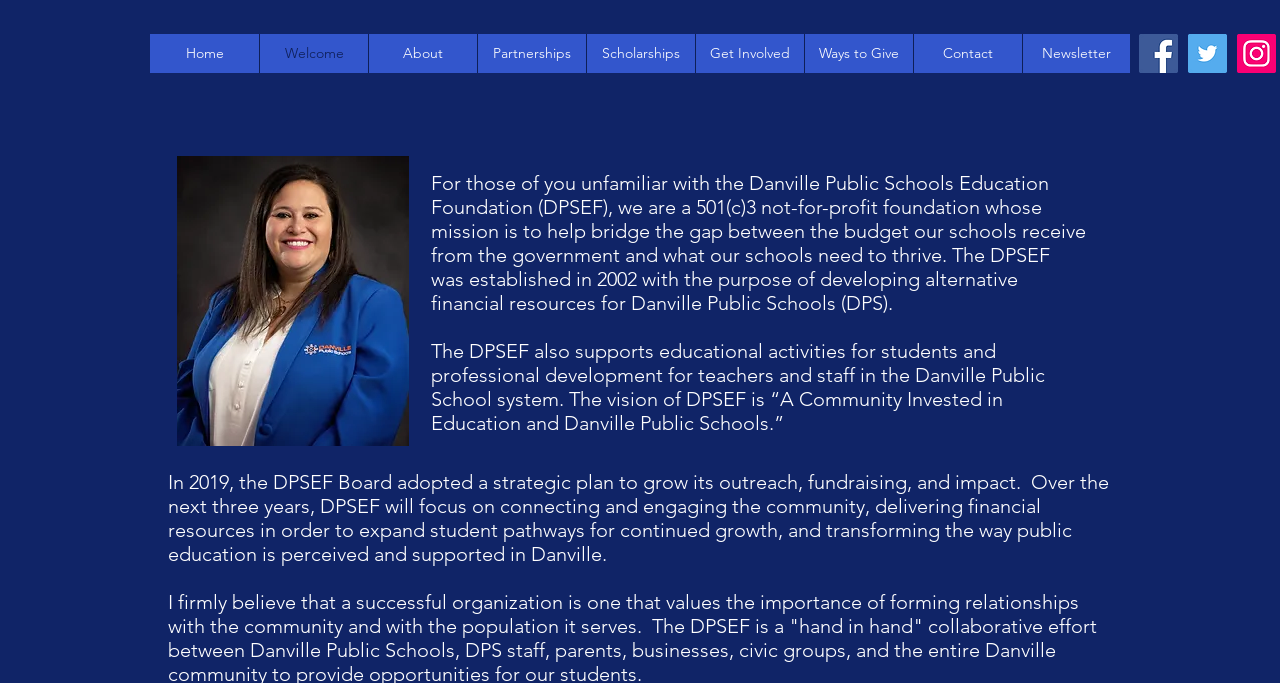Determine the bounding box coordinates of the clickable area required to perform the following instruction: "Read more about Partnerships". The coordinates should be represented as four float numbers between 0 and 1: [left, top, right, bottom].

[0.373, 0.05, 0.458, 0.107]